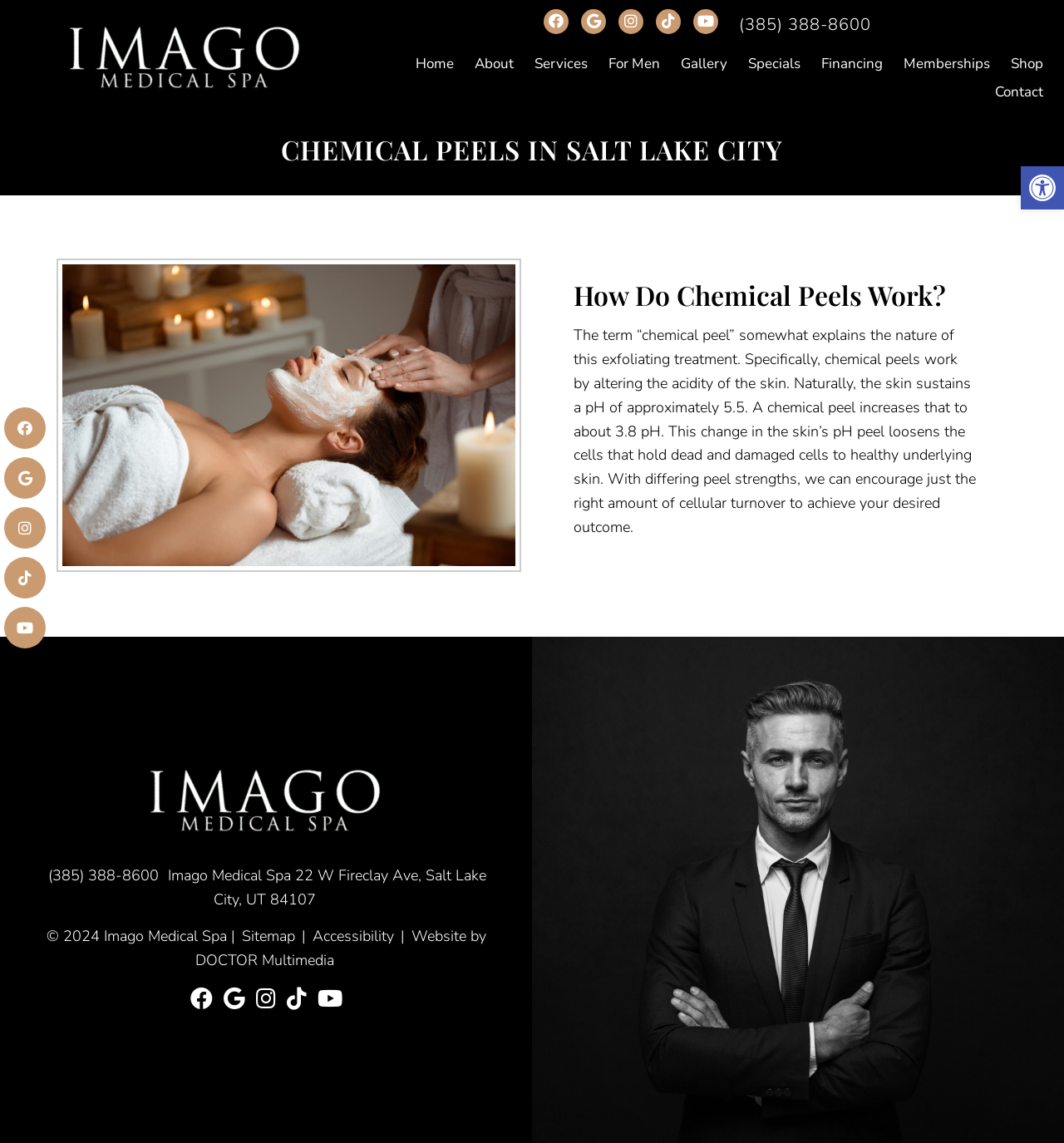Can you determine the bounding box coordinates of the area that needs to be clicked to fulfill the following instruction: "Click Accessibility Tools"?

[0.959, 0.145, 1.0, 0.183]